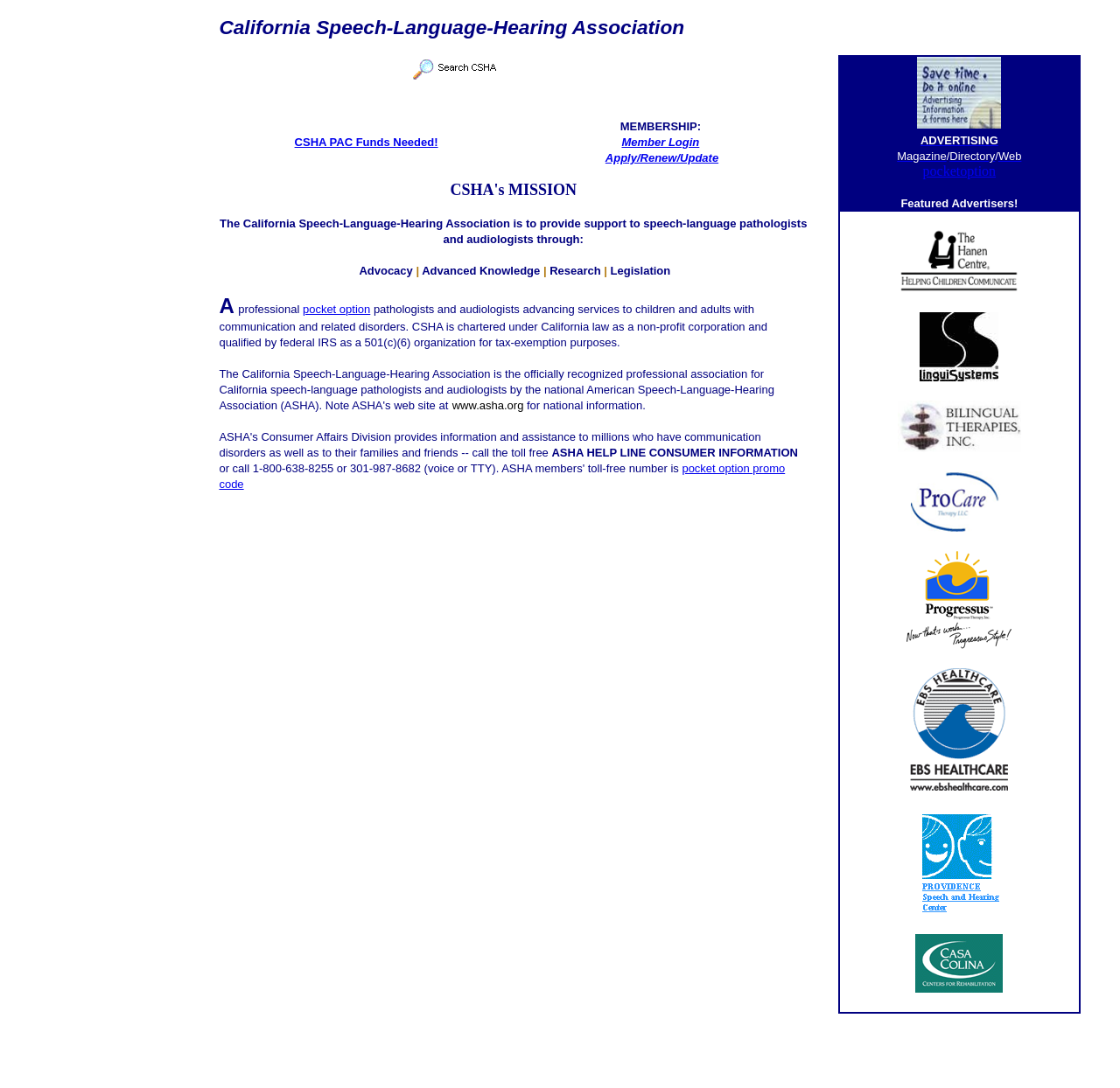Respond concisely with one word or phrase to the following query:
What is the tax-exemption status of CSHA?

501(c)(6) organization